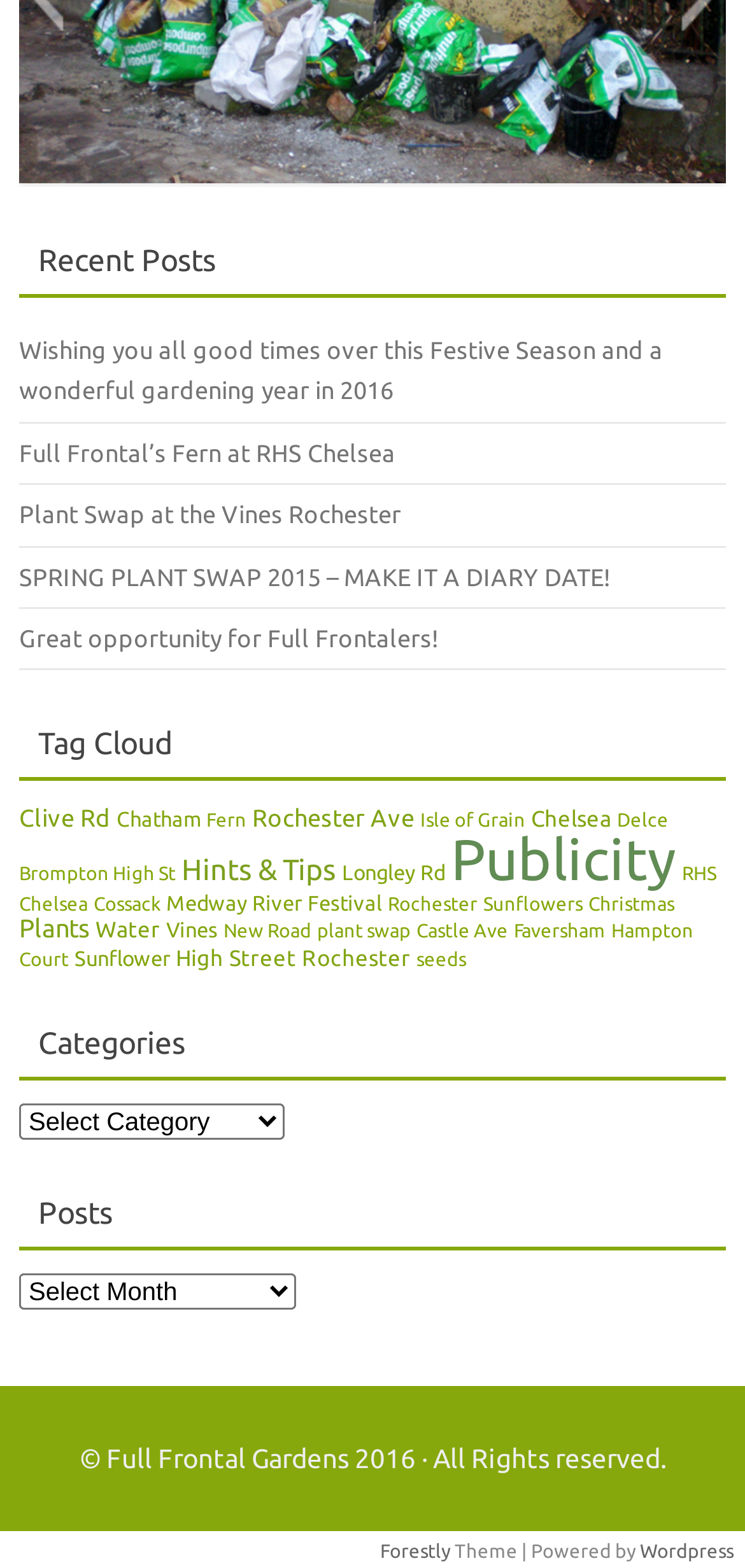Please identify the bounding box coordinates of the region to click in order to complete the task: "Click on the 'Wordpress' link". The coordinates must be four float numbers between 0 and 1, specified as [left, top, right, bottom].

[0.859, 0.982, 0.985, 0.996]